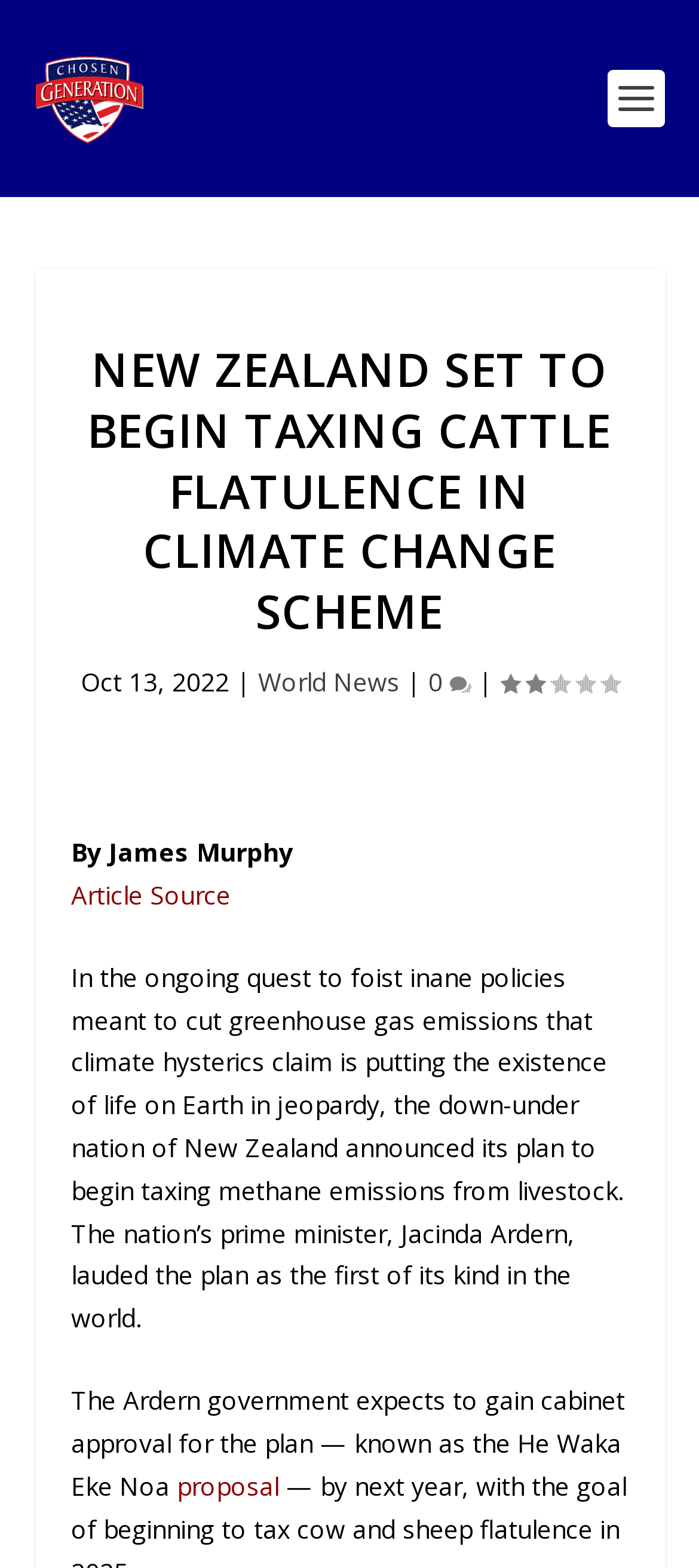What is the rating of the article?
Please provide a comprehensive answer based on the details in the screenshot.

I found the rating of the article by looking at the generic element with the bounding box coordinates [0.715, 0.422, 0.885, 0.45], which contains the text 'Rating: 2.00'.